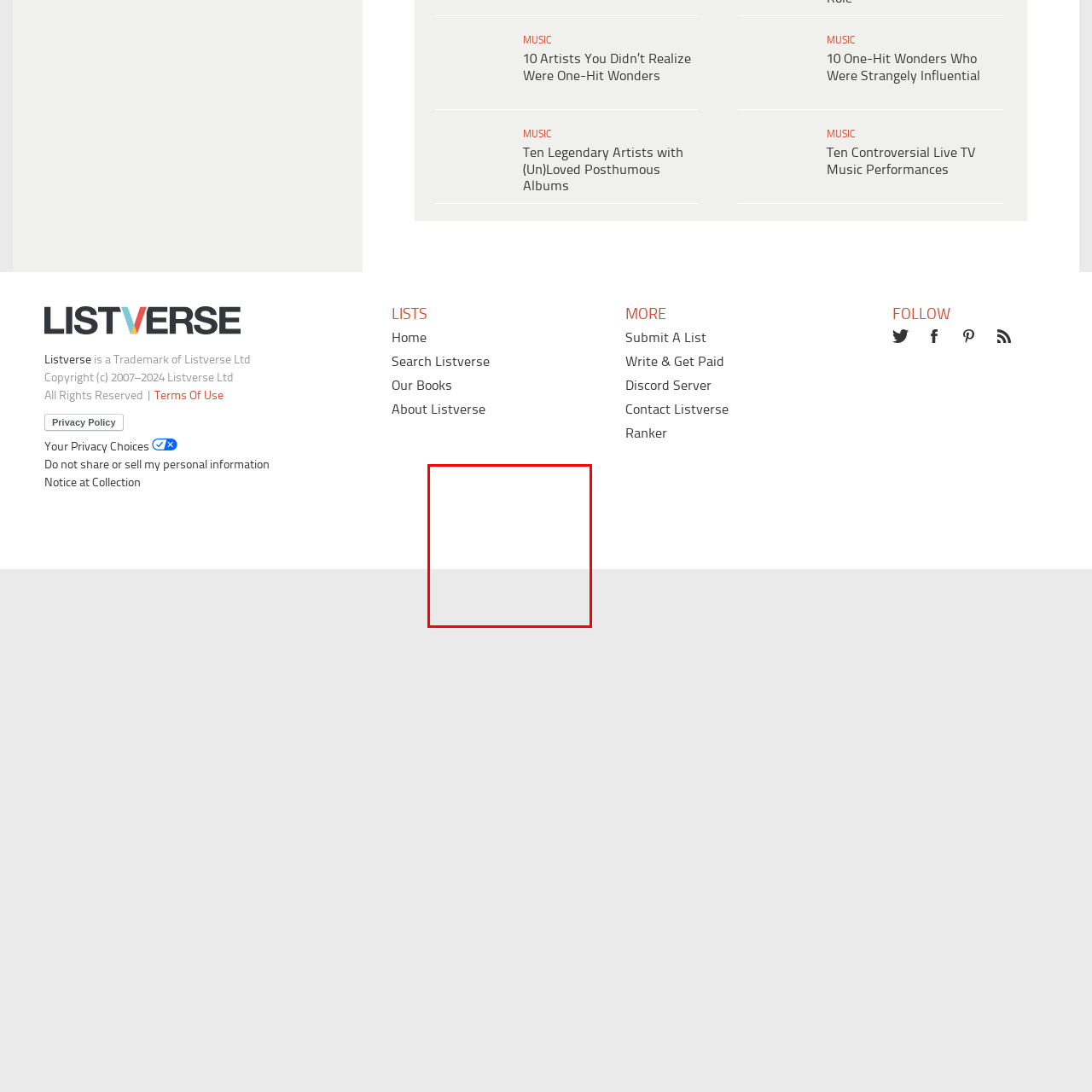Thoroughly describe the scene captured inside the red-bordered image.

The image is associated with the article titled "Ten Twisted & Sinister Fates of Presidents' Remains after Death." This piece explores the unusual and often macabre circumstances surrounding the remains of various U.S. presidents. The article promises intriguing narratives and detailed accounts, shedding light on how history has regarded these prominent figures even beyond their deaths. Expect to delve into the shocking realities that challenge the conventional stories we tell about leadership and legacy.